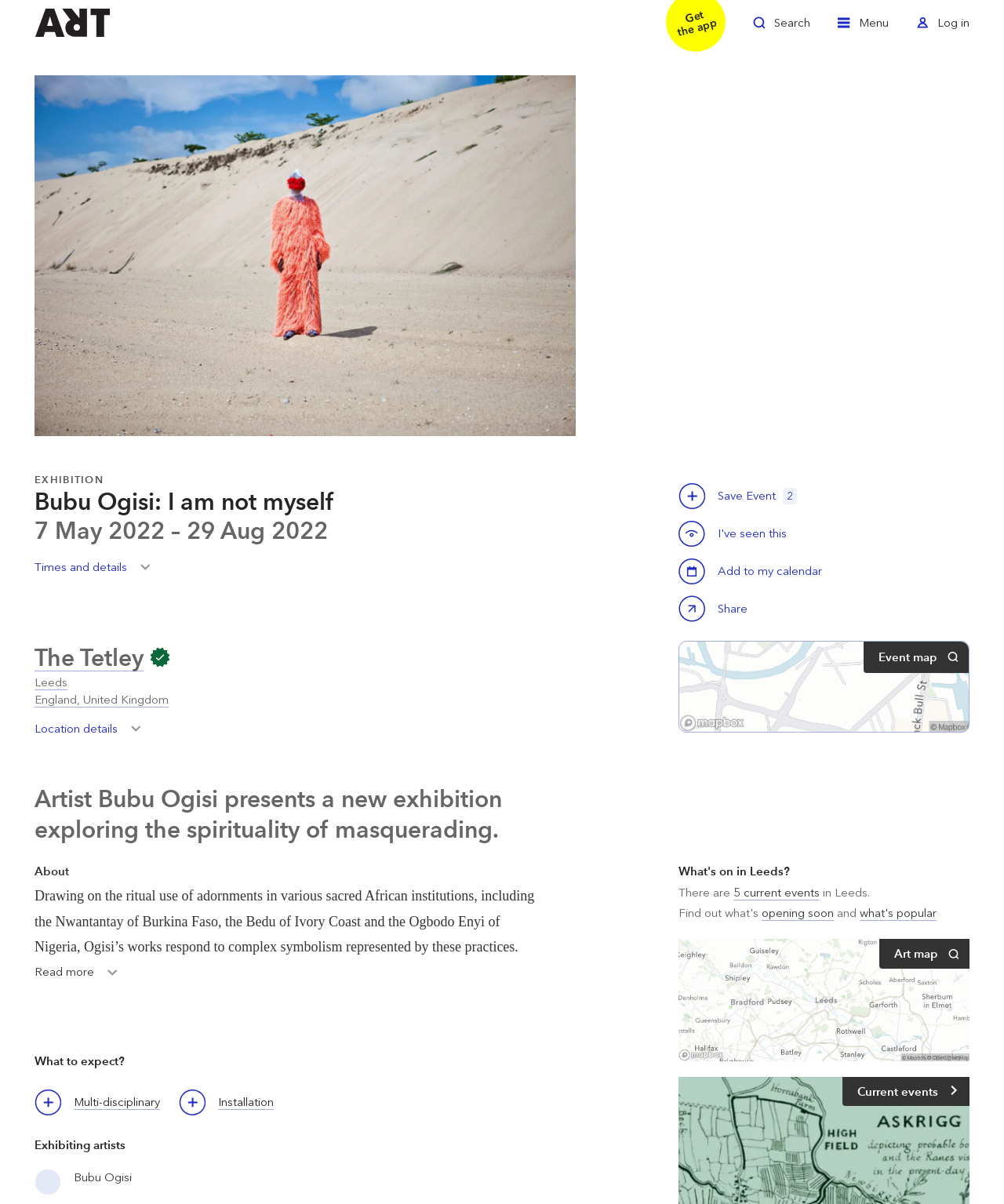Explain the webpage in detail, including its primary components.

This webpage is about an art exhibition titled "Bubu Ogisi: I am not myself" at The Tetley in Leeds. At the top, there are three links: "Welcome to ArtRabbit", "Toggle Search", and "Toggle Menu", followed by a "Toggle Log in" link. Below these links, there is a large image of the exhibition's title, "Bubu Ogisi: I am not myself".

The main content of the webpage is divided into sections. The first section has three headings: "EXHIBITION", "Bubu Ogisi: I am not myself", and "7 May 2022 – 29 Aug 2022". Below these headings, there are buttons to toggle times and details, save the event, and add it to a calendar. 

The next section is about the exhibition's location, The Tetley, with a link to its website and a small image. Below this, there is a link to the location's address, "Leeds England, United Kingdom", and a button to toggle location details.

The following section describes the exhibition, with a paragraph of text explaining that artist Bubu Ogisi presents a new exhibition exploring the spirituality of masquerading. Below this, there is a heading "About" and a longer paragraph of text describing the exhibition's theme and inspiration.

The webpage then has a section titled "What to expect?", with links to keywords "Multi-disciplinary" and "Installation". The next section is about the exhibiting artist, Bubu Ogisi, with links to their website and a button to save or follow them.

On the right side of the webpage, there is a section titled "What's on in Leeds?", with links to current events, upcoming events, and popular events in Leeds. There is also a location map image below this section.